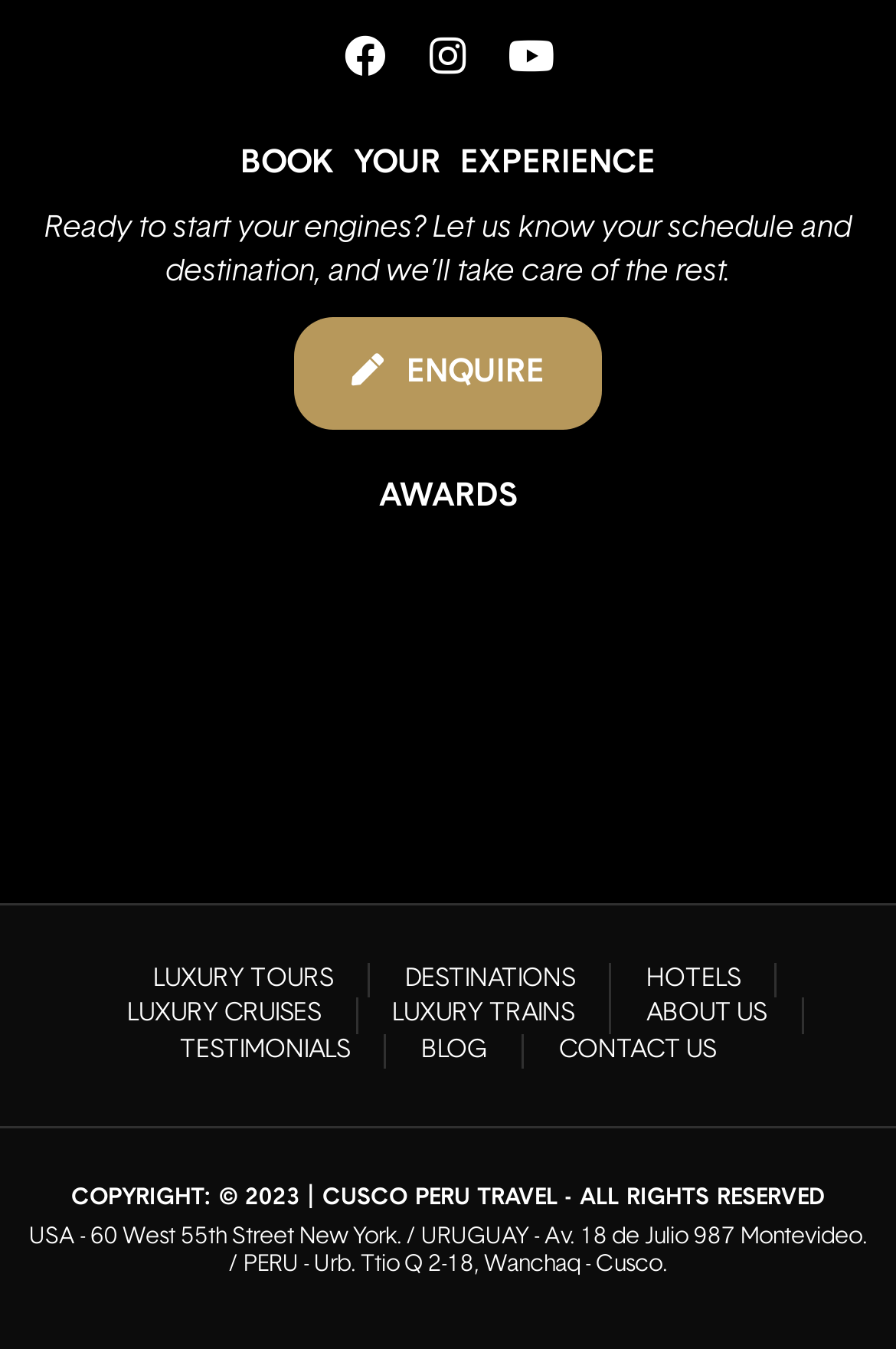What is the copyright year of the website?
Based on the image, respond with a single word or phrase.

2023